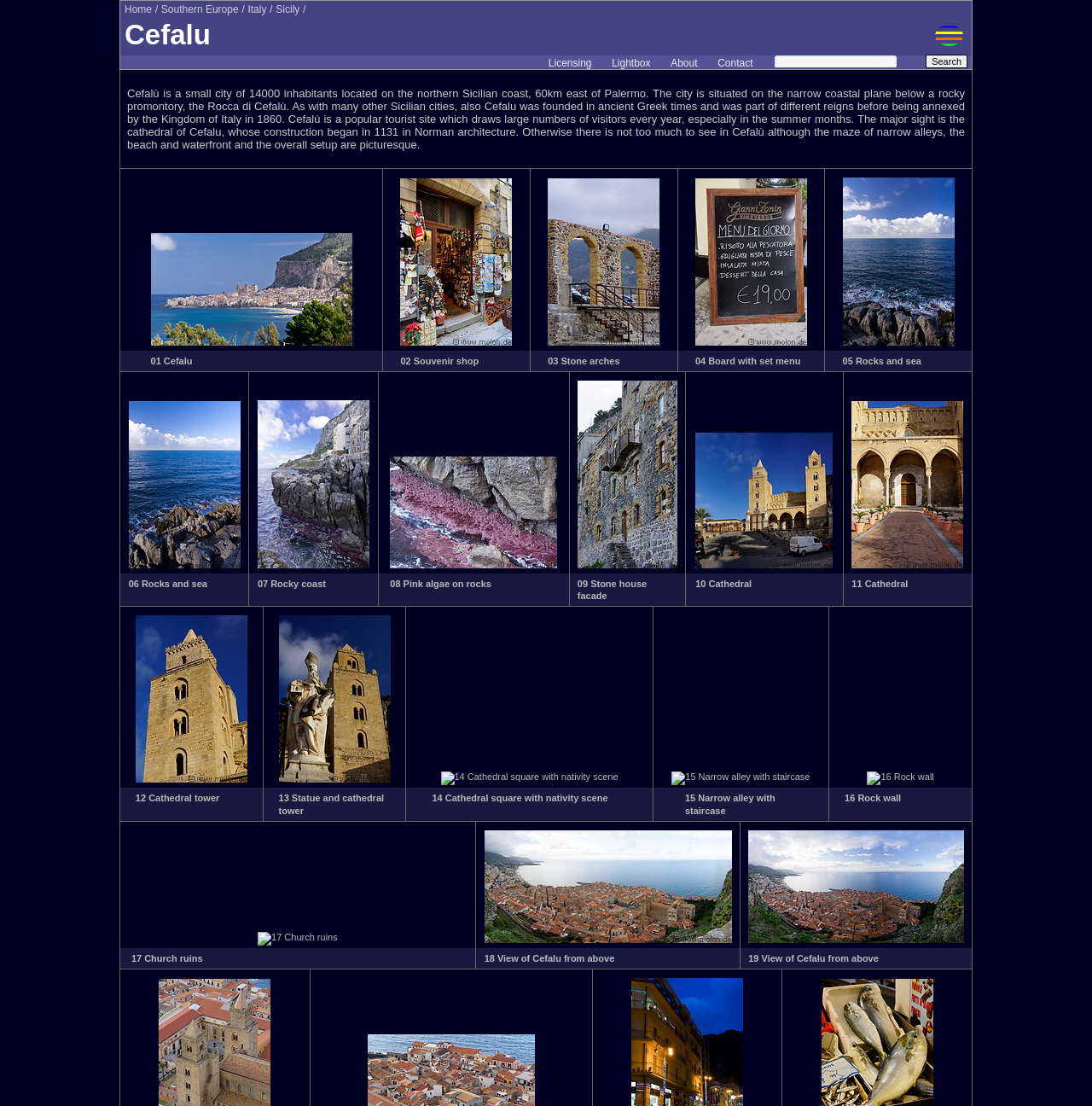Please provide a comprehensive answer to the question below using the information from the image: What is the city located on the northern Sicilian coast?

According to the text, Cefalù is a small city of 14000 inhabitants located on the northern Sicilian coast, 60km east of Palermo.